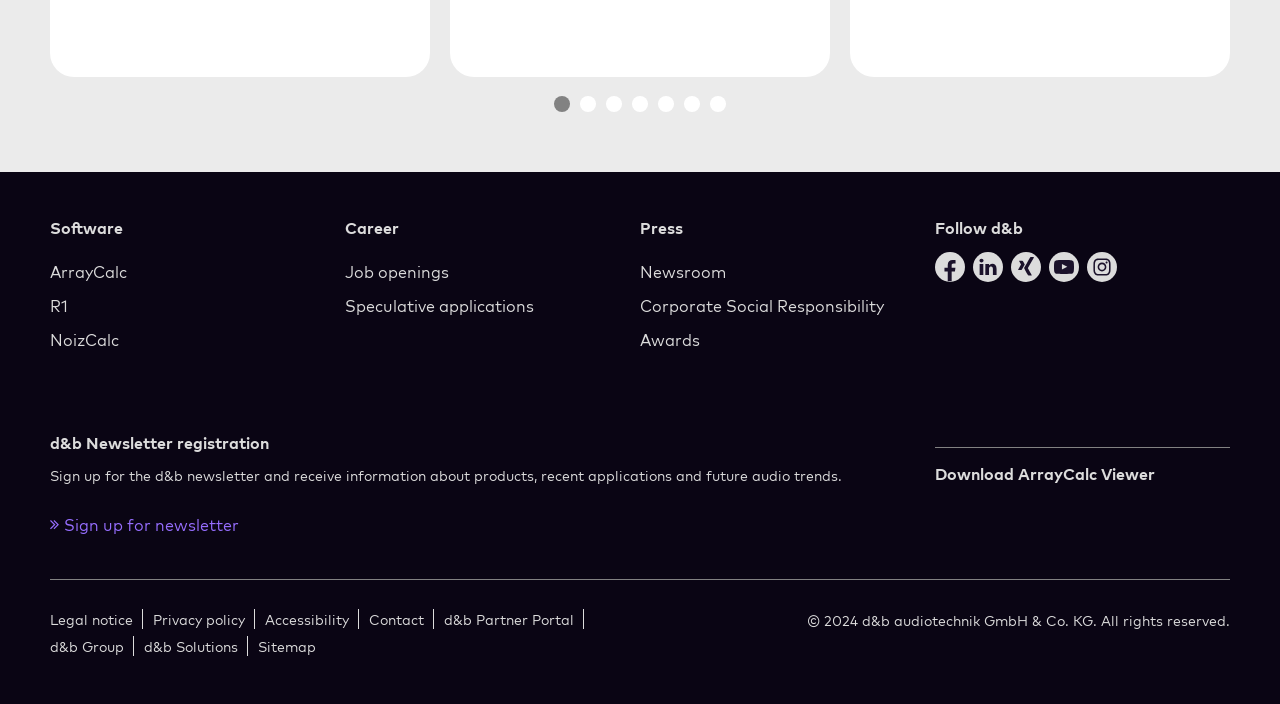Please identify the bounding box coordinates of the element that needs to be clicked to execute the following command: "Sign up for the d&b newsletter". Provide the bounding box using four float numbers between 0 and 1, formatted as [left, top, right, bottom].

[0.039, 0.731, 0.187, 0.759]